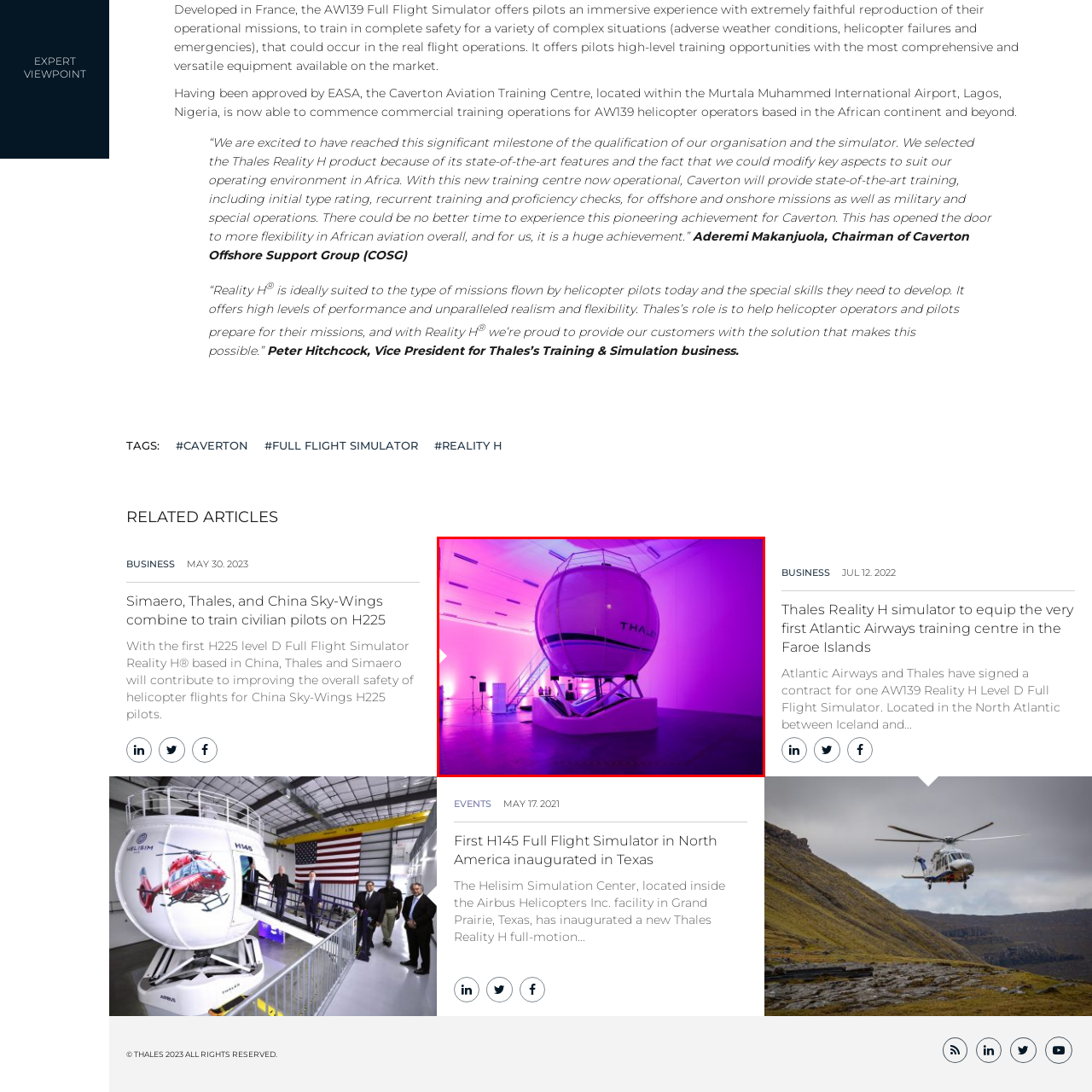Generate a detailed caption for the picture that is marked by the red rectangle.

The image features a state-of-the-art simulator developed by Thales, prominently displayed in a training facility. The simulator is spherical in shape, designed to replicate the cockpit experience for helicopter pilots. It stands on an adjustable platform with support structures visible beneath, emphasizing its sophisticated engineering. The scene is enhanced by ambient lighting that casts a purple hue across the entire space, creating a modern and immersive atmosphere suitable for high-level aviation training. This simulator exemplifies the commitment to providing comprehensive training solutions for pilots, ensuring they are well-prepared for various challenging scenarios they may face in real flight operations.